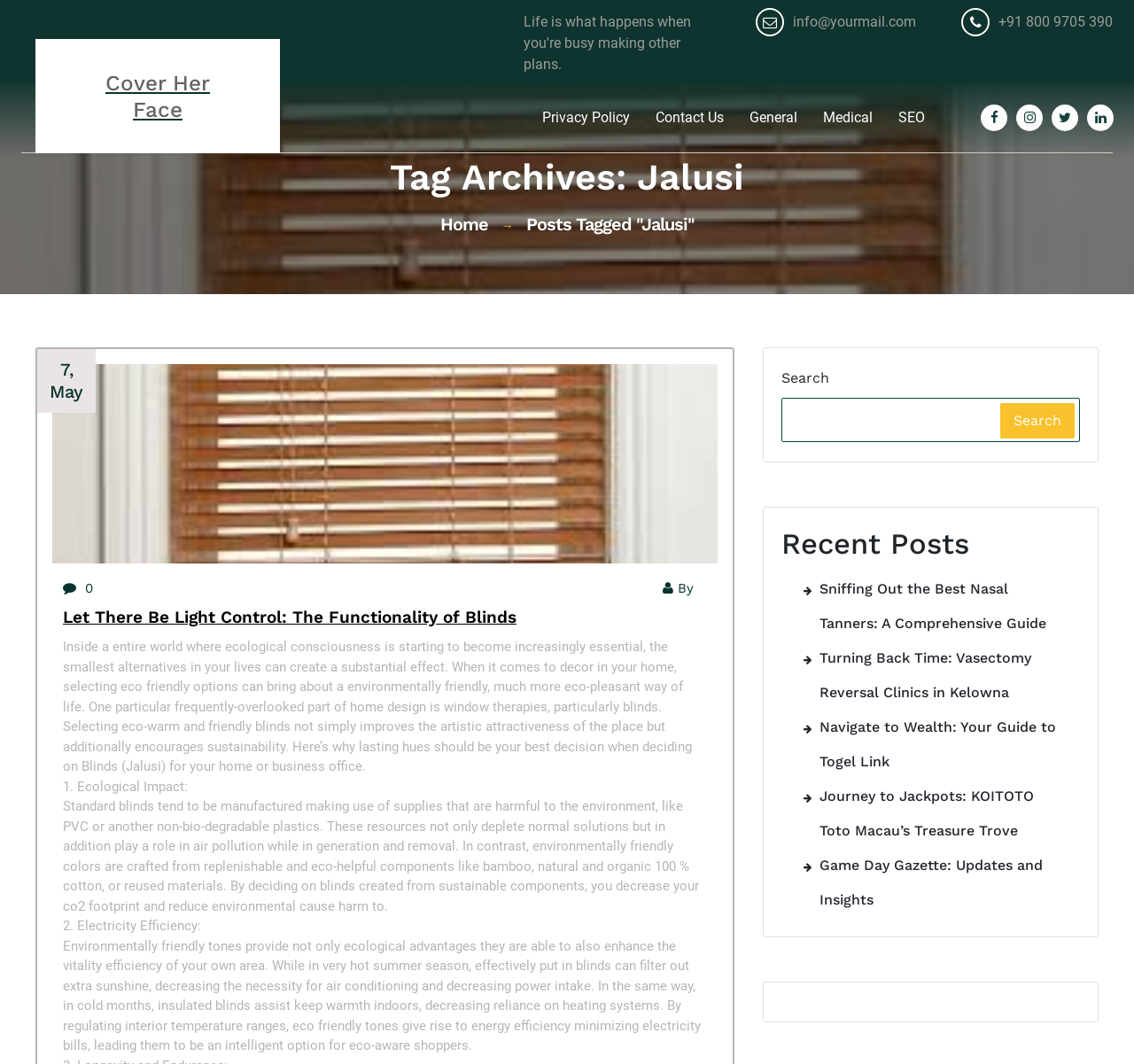Identify the bounding box coordinates of the region that should be clicked to execute the following instruction: "Visit the 'Recent Posts' section".

[0.689, 0.496, 0.952, 0.528]